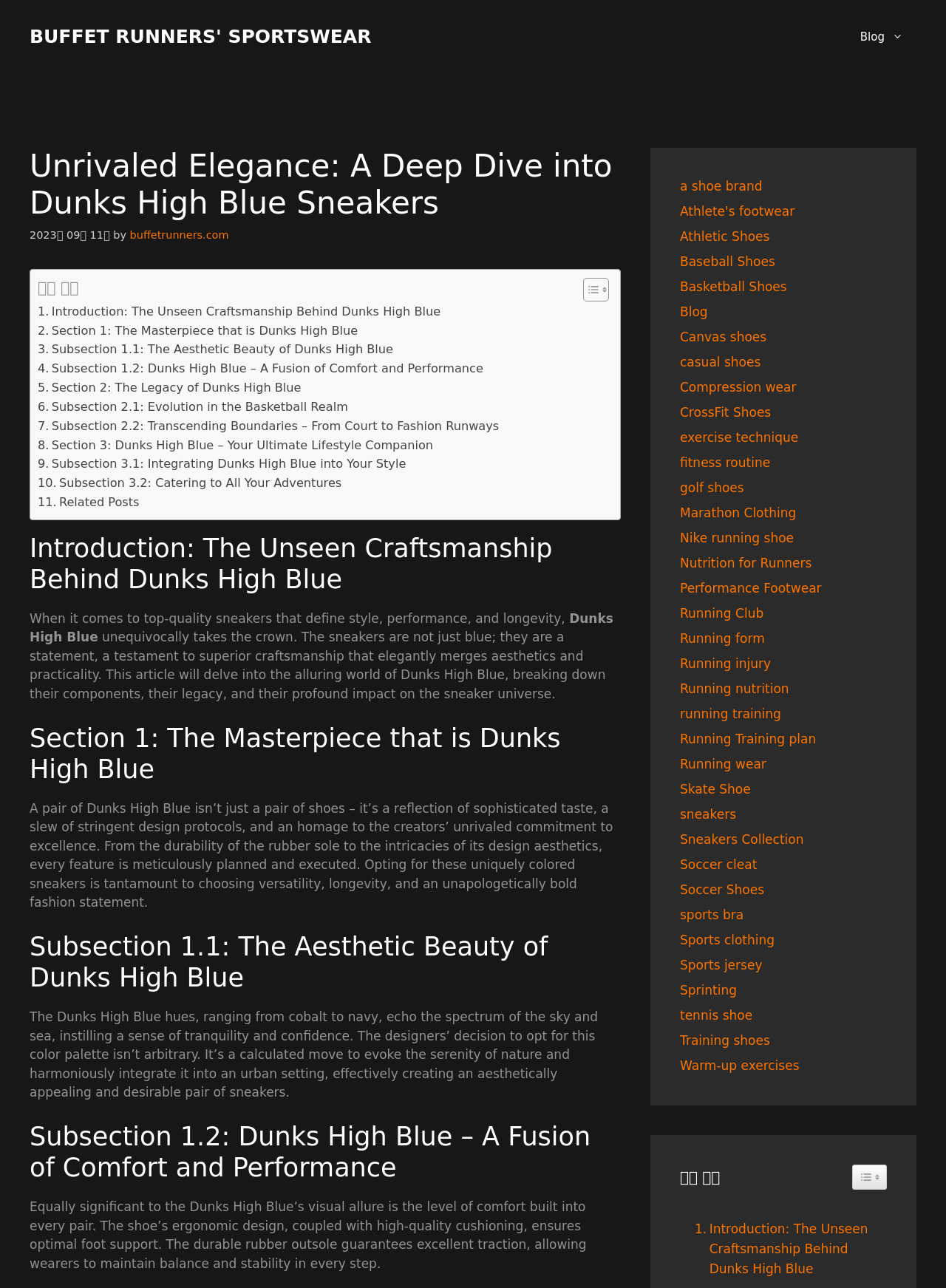What is the primary color palette of the Dunks High Blue sneakers?
Refer to the image and give a detailed response to the question.

According to the article, the Dunks High Blue sneakers have a color palette ranging from cobalt to navy, which is mentioned in the subsection 'The Aesthetic Beauty of Dunks High Blue'.